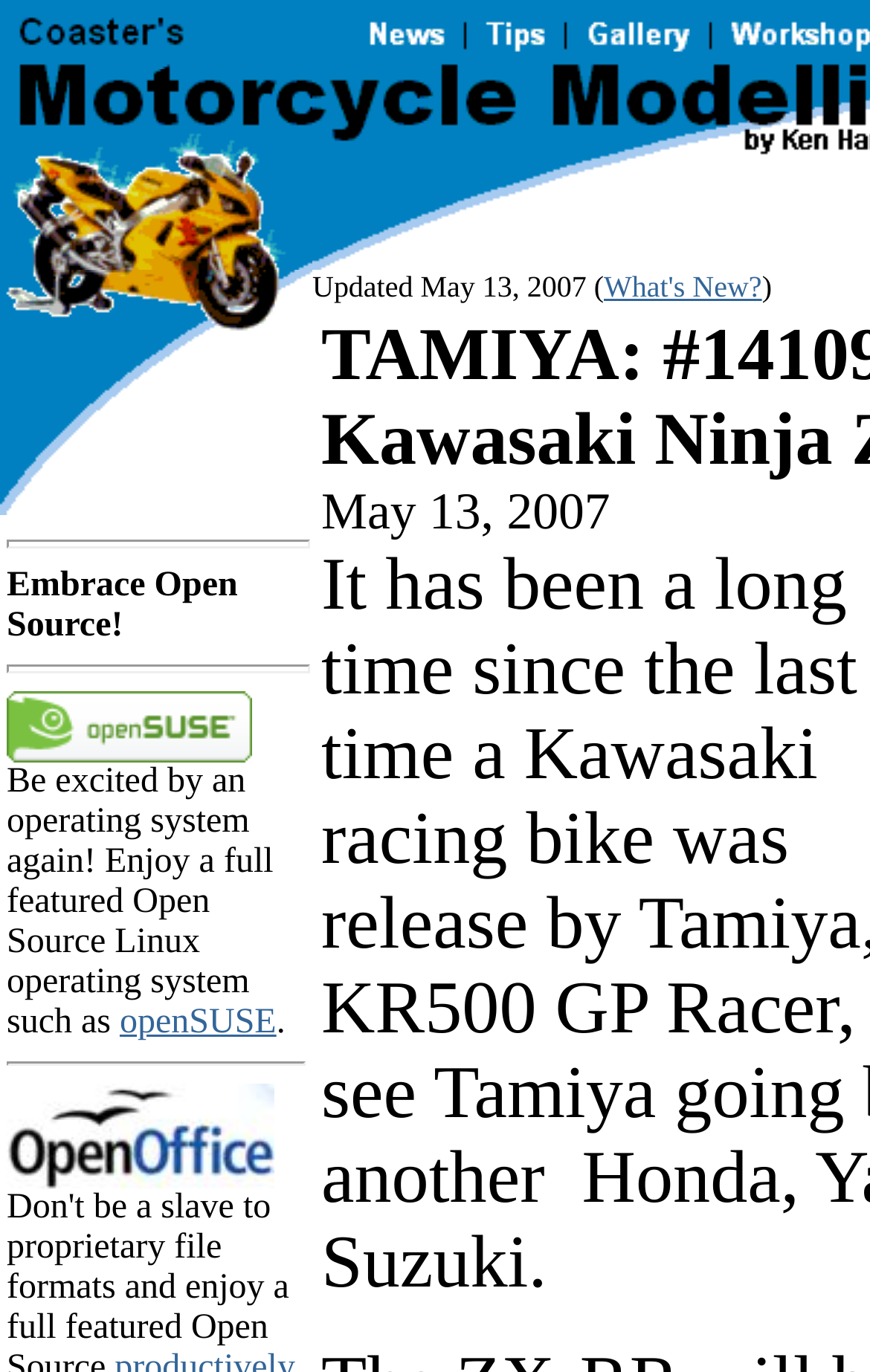Can you look at the image and give a comprehensive answer to the question:
What is above the separator with orientation horizontal?

Above the separator with orientation horizontal, there is an image, which is indicated by the bounding box coordinates [0.0, 0.197, 0.359, 0.375] and is a child element of the LayoutTableCell.